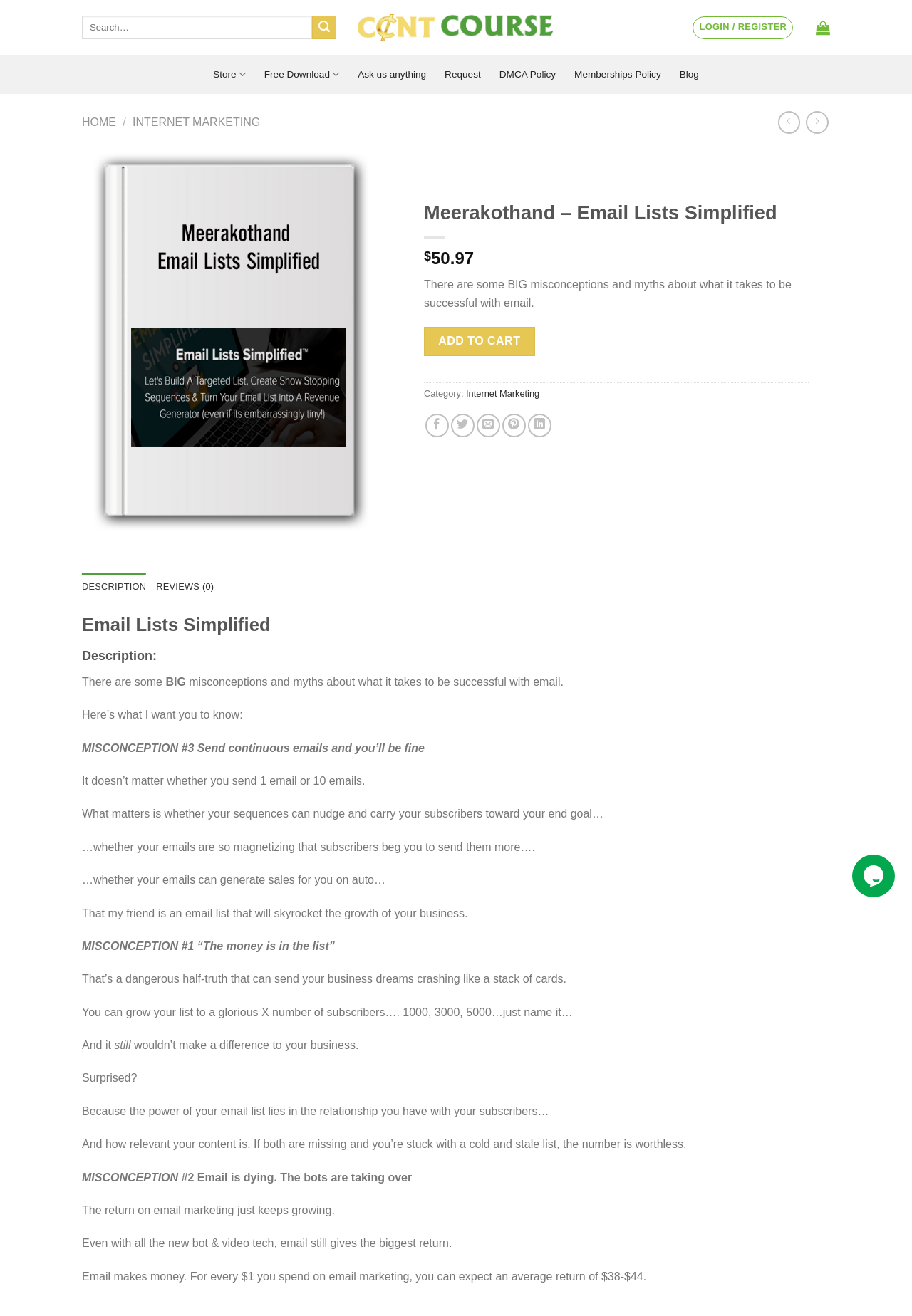How many reviews does the course have?
By examining the image, provide a one-word or phrase answer.

0